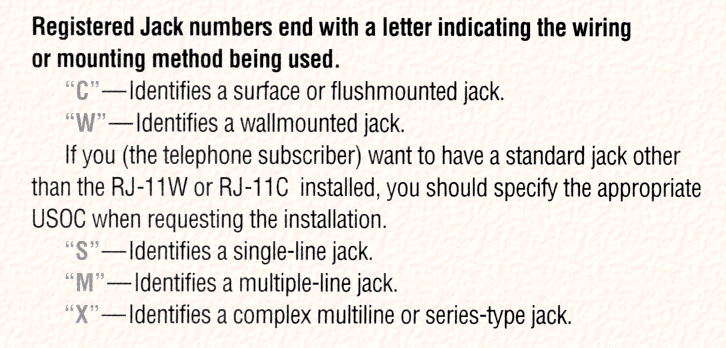Please provide a comprehensive answer to the question based on the screenshot: How many types of jack installations are identified by RJ codes?

The caption lists five types of jack installations identified by RJ codes, each represented by a letter: 'C', 'W', 'S', 'M', and 'X'.